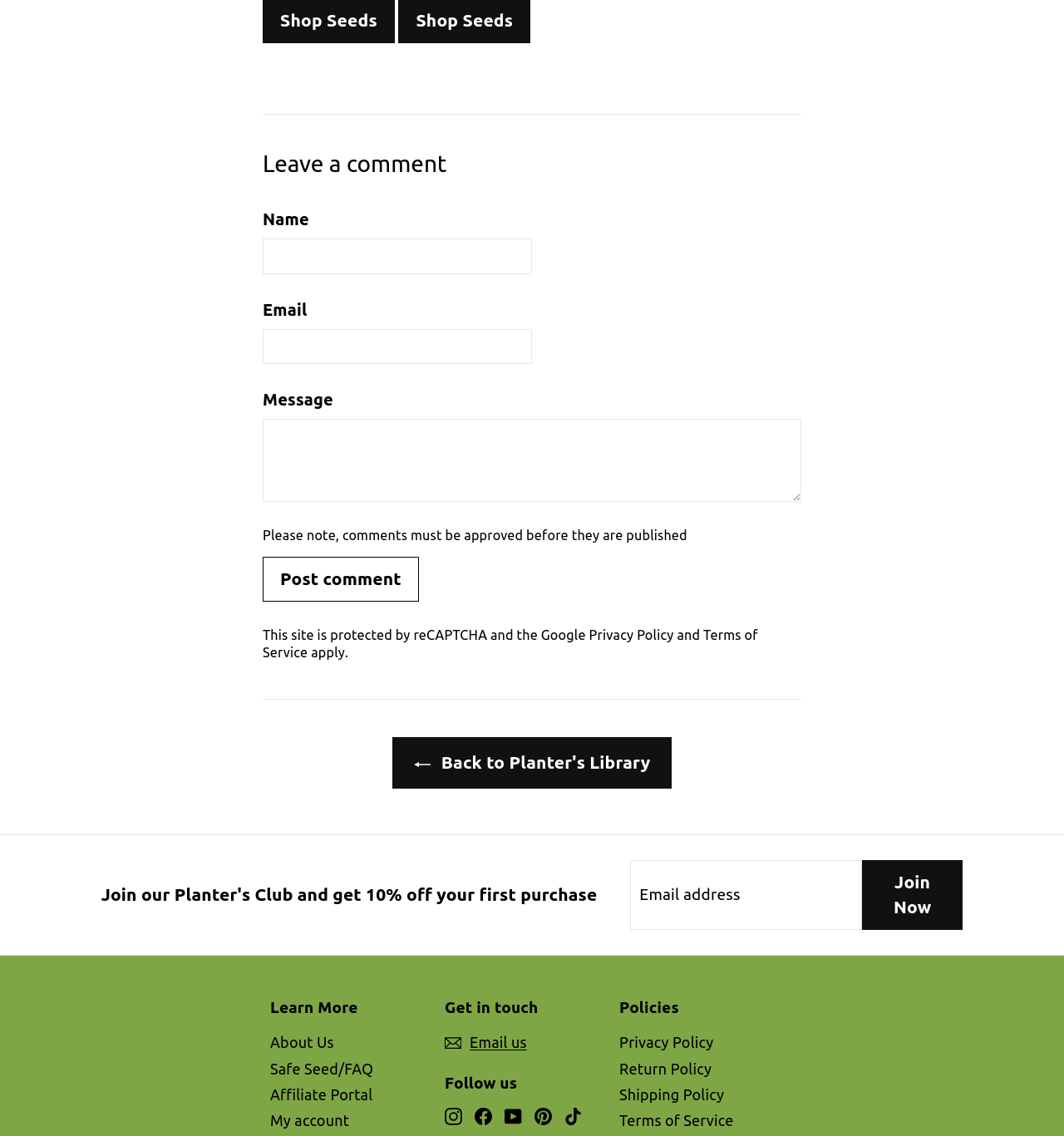Indicate the bounding box coordinates of the element that needs to be clicked to satisfy the following instruction: "Enter your name in the 'Name' field". The coordinates should be four float numbers between 0 and 1, i.e., [left, top, right, bottom].

[0.247, 0.21, 0.5, 0.241]